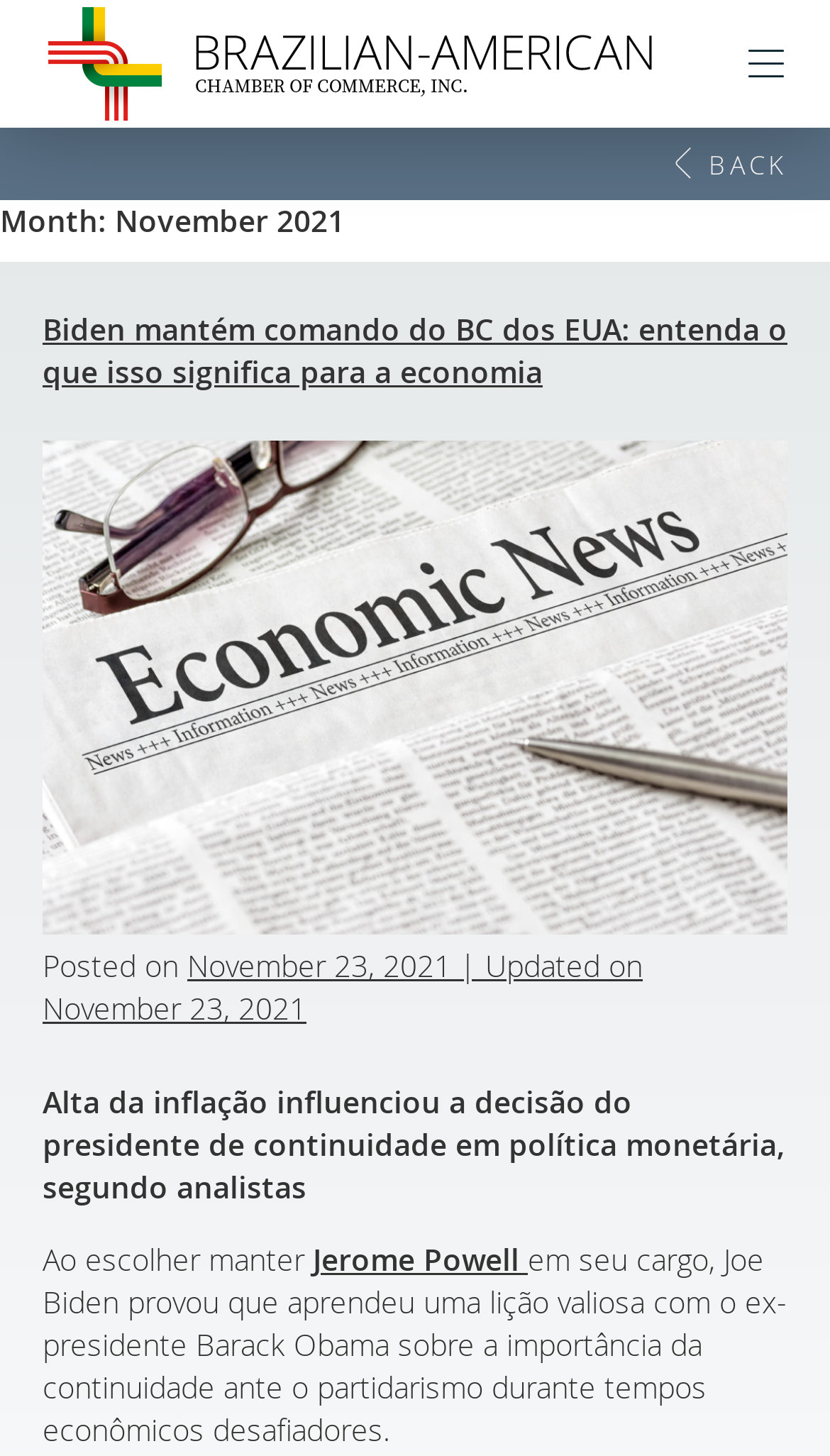Using the information in the image, give a comprehensive answer to the question: 
What is the name of the person mentioned in the second paragraph?

I read the text content of the second paragraph and found the name 'Jerome Powell' mentioned, which is a link element.